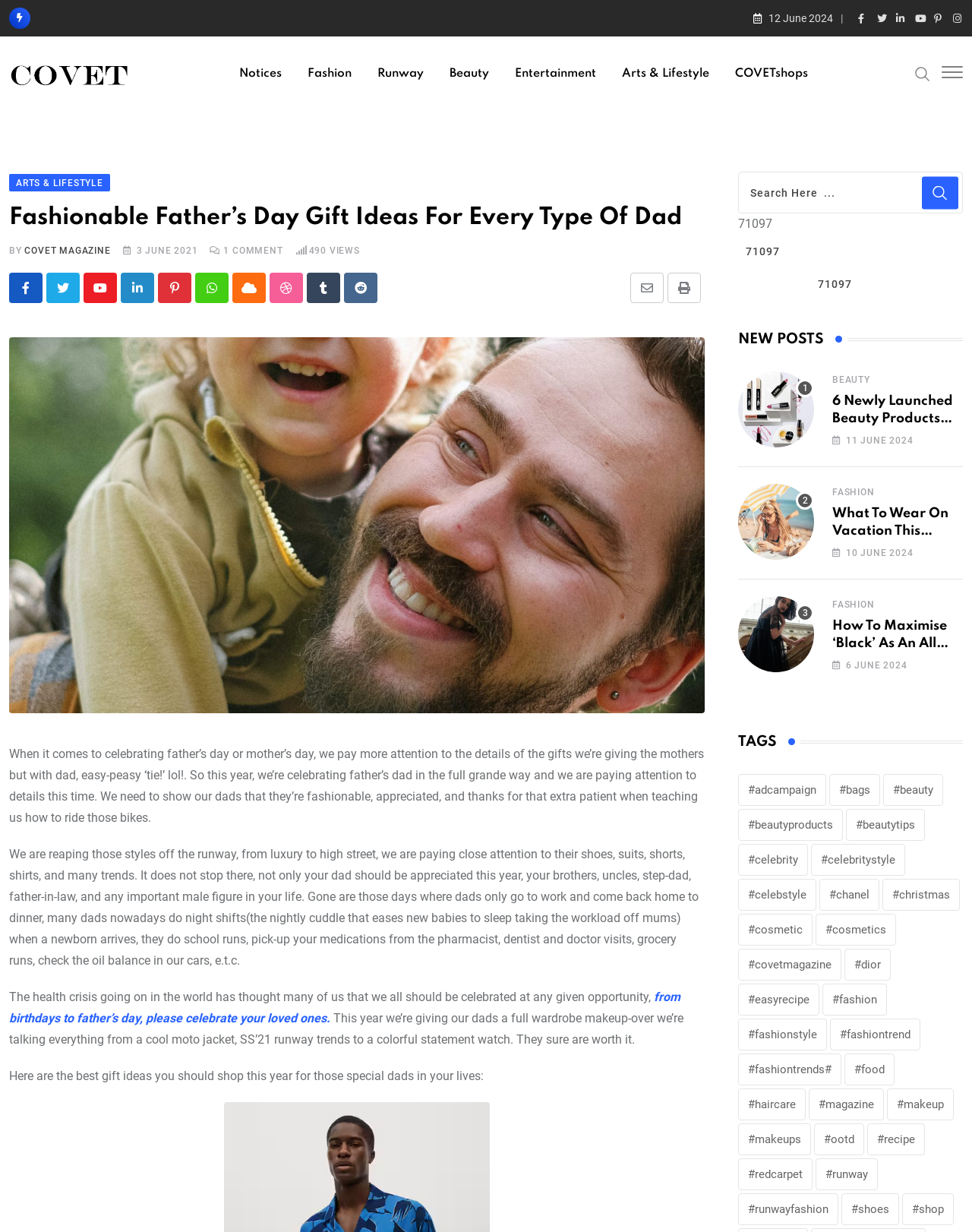Pinpoint the bounding box coordinates of the area that must be clicked to complete this instruction: "View the NFLA calendar".

None